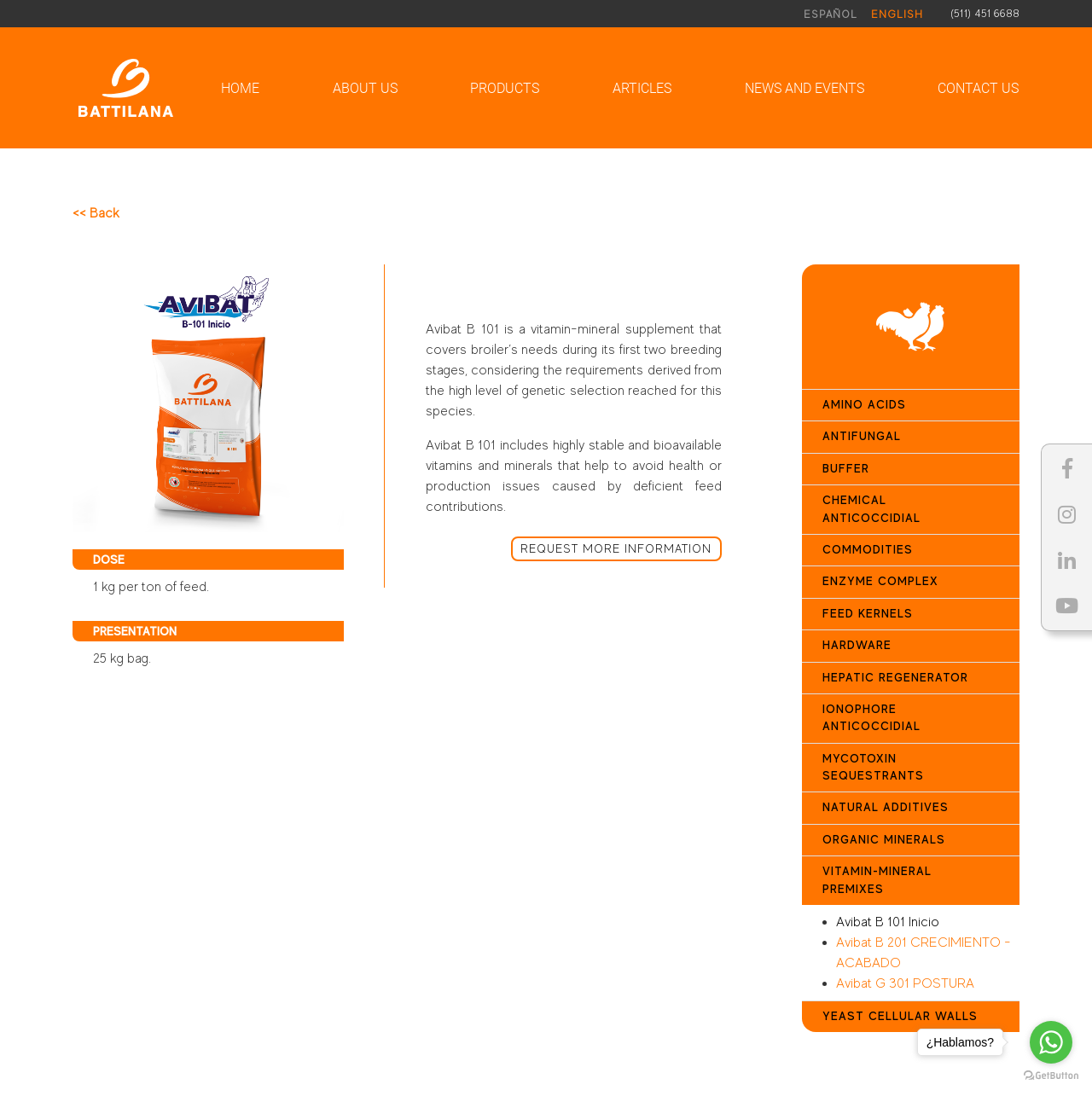Provide the bounding box coordinates of the HTML element this sentence describes: "Avibat G 301 POSTURA". The bounding box coordinates consist of four float numbers between 0 and 1, i.e., [left, top, right, bottom].

[0.766, 0.89, 0.892, 0.904]